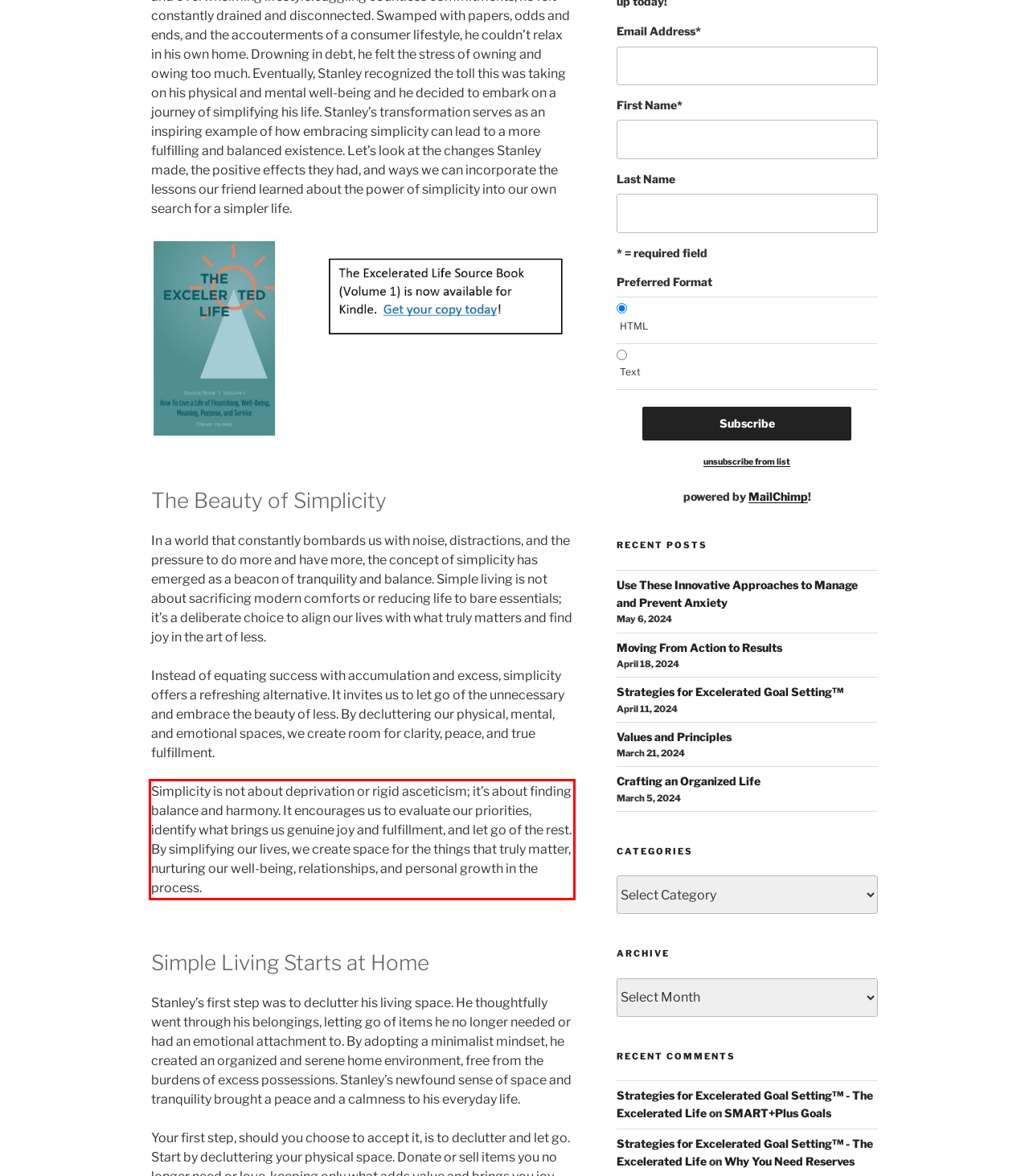Analyze the screenshot of a webpage where a red rectangle is bounding a UI element. Extract and generate the text content within this red bounding box.

Simplicity is not about deprivation or rigid asceticism; it’s about finding balance and harmony. It encourages us to evaluate our priorities, identify what brings us genuine joy and fulfillment, and let go of the rest. By simplifying our lives, we create space for the things that truly matter, nurturing our well-being, relationships, and personal growth in the process.